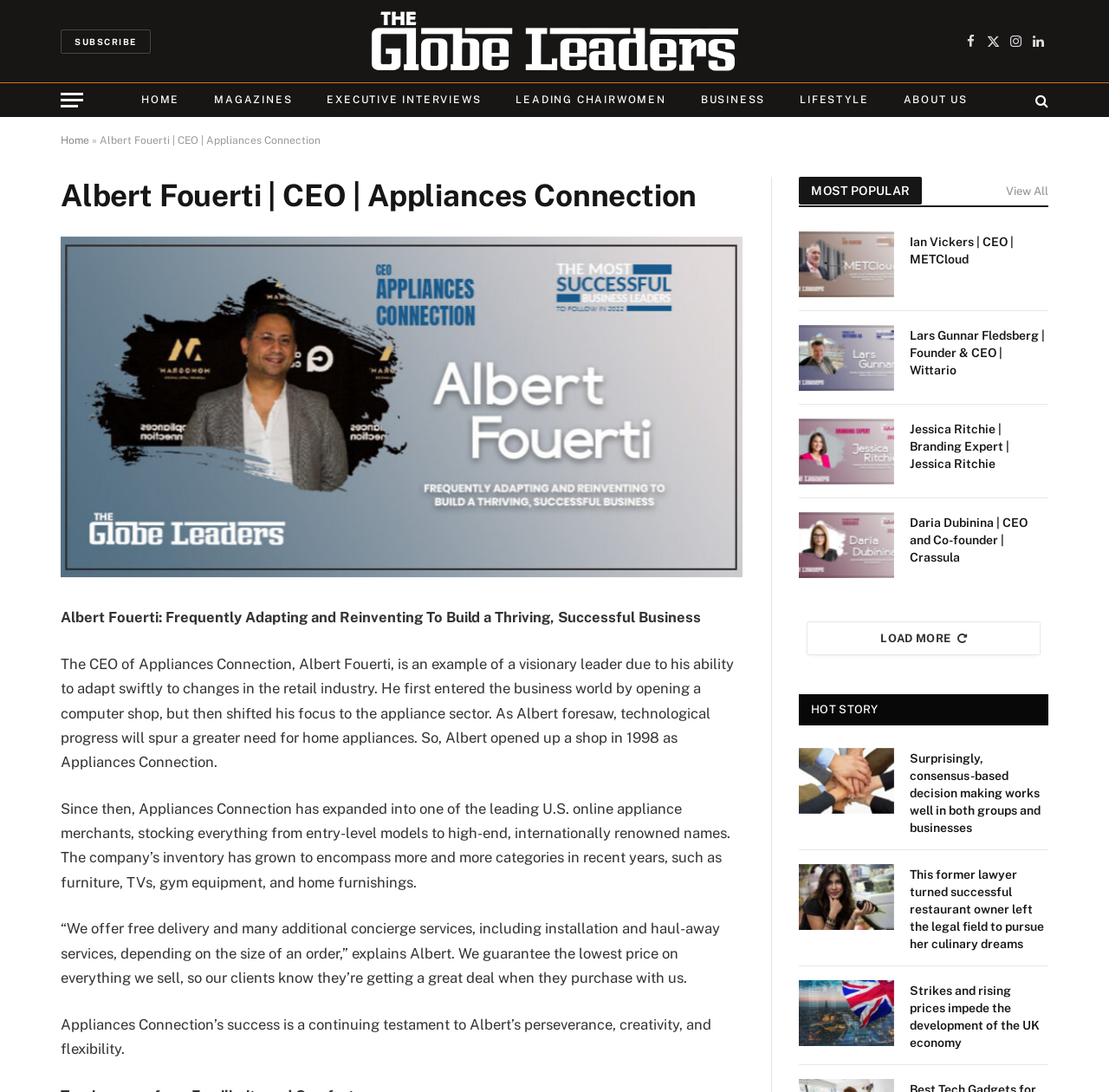Provide the bounding box coordinates of the area you need to click to execute the following instruction: "Click the SUBSCRIBE link".

[0.055, 0.027, 0.136, 0.049]